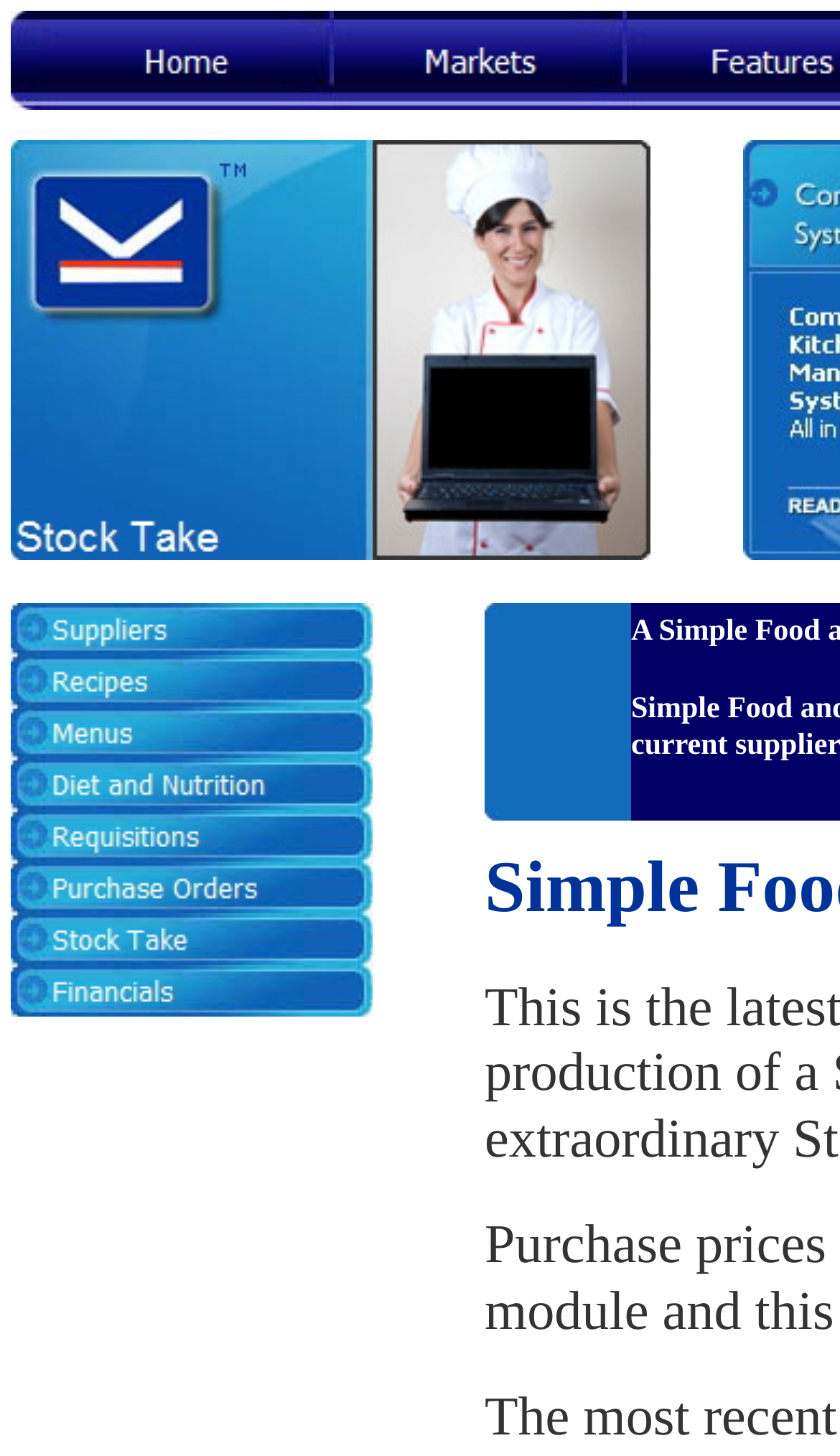Extract the primary headline from the webpage and present its text.

A Simple Food and Beverage Stocktake Control Software linked to epos